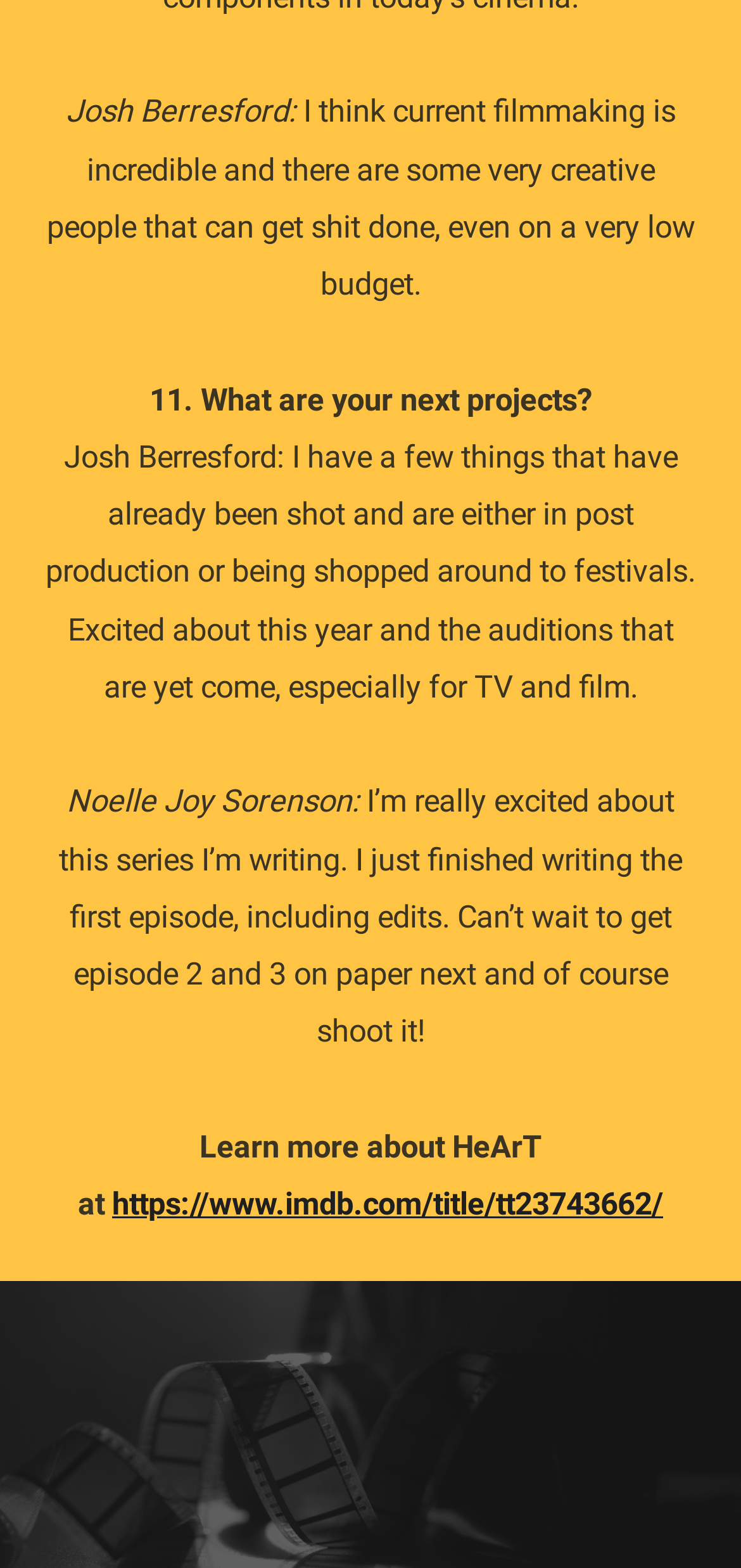Answer the following in one word or a short phrase: 
What is the name of the award mentioned?

BEST FILM AWARDS